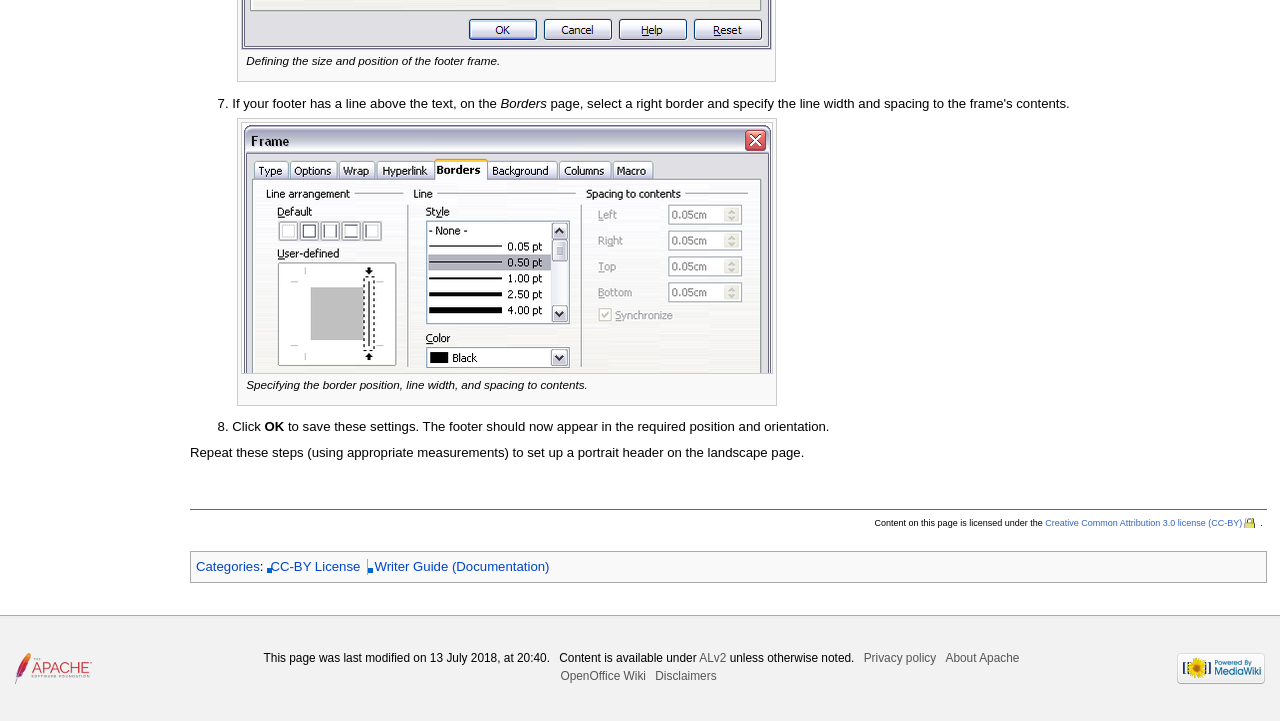Refer to the image and answer the question with as much detail as possible: What license is the content on this page under?

The content on this page is licensed under the Creative Common Attribution 3.0 license (CC-BY), as indicated by the link 'Creative Common Attribution 3.0 license (CC-BY)' at coordinates [0.817, 0.718, 0.983, 0.732] within the LayoutTableCell element.